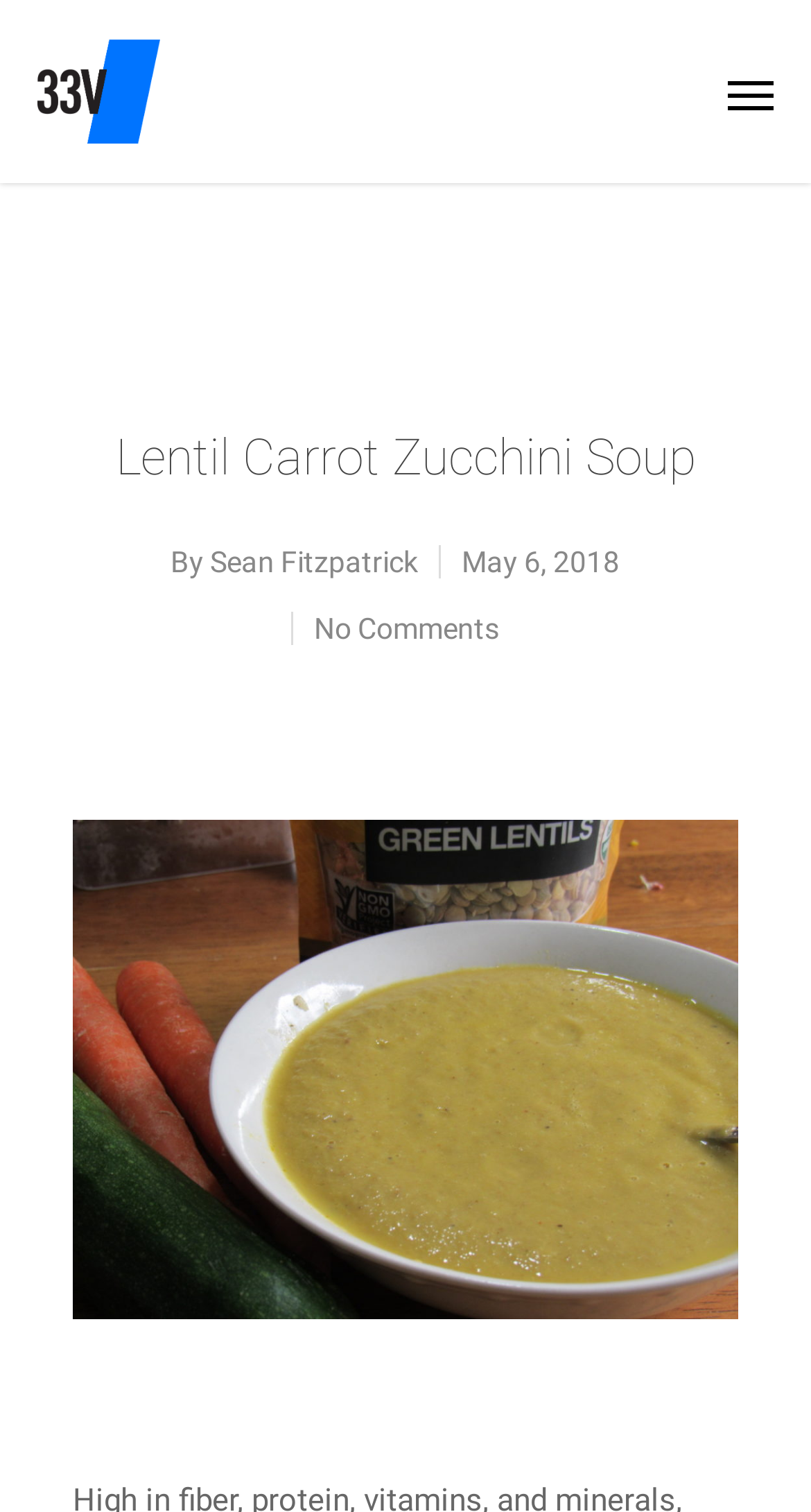What is the name of the website?
Use the information from the screenshot to give a comprehensive response to the question.

I found the website's name by looking at the top-left corner of the webpage, where the logo and website name are typically located. The image and link elements with the text '33V Fitness' indicate that this is the website's name.